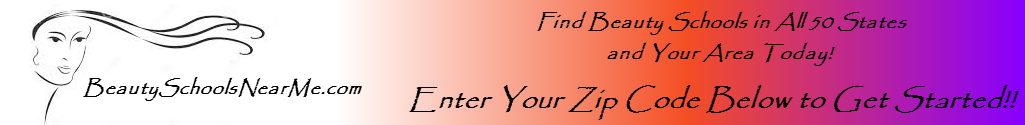Explain the details of the image comprehensively.

The image features an inviting banner for BeautySchoolsNearMe.com, designed to attract individuals interested in pursuing careers in the beauty industry. The left side of the banner showcases a stylized illustration of a woman with flowing hair, symbolizing elegance and charm. The background transitions through vibrant colors from white to orange and purple, creating an eye-catching gradient effect. 

Text prominently displays the message: "Find Beauty Schools in All 50 States and Your Area Today!" encouraging viewers to take action. Below this, a call to action reads: "Enter Your Zip Code Below to Get Started!!", prompting potential students to input their location to discover nearby beauty schools. This banner effectively communicates the resources available to aspiring beauty professionals and emphasizes accessibility across the United States.